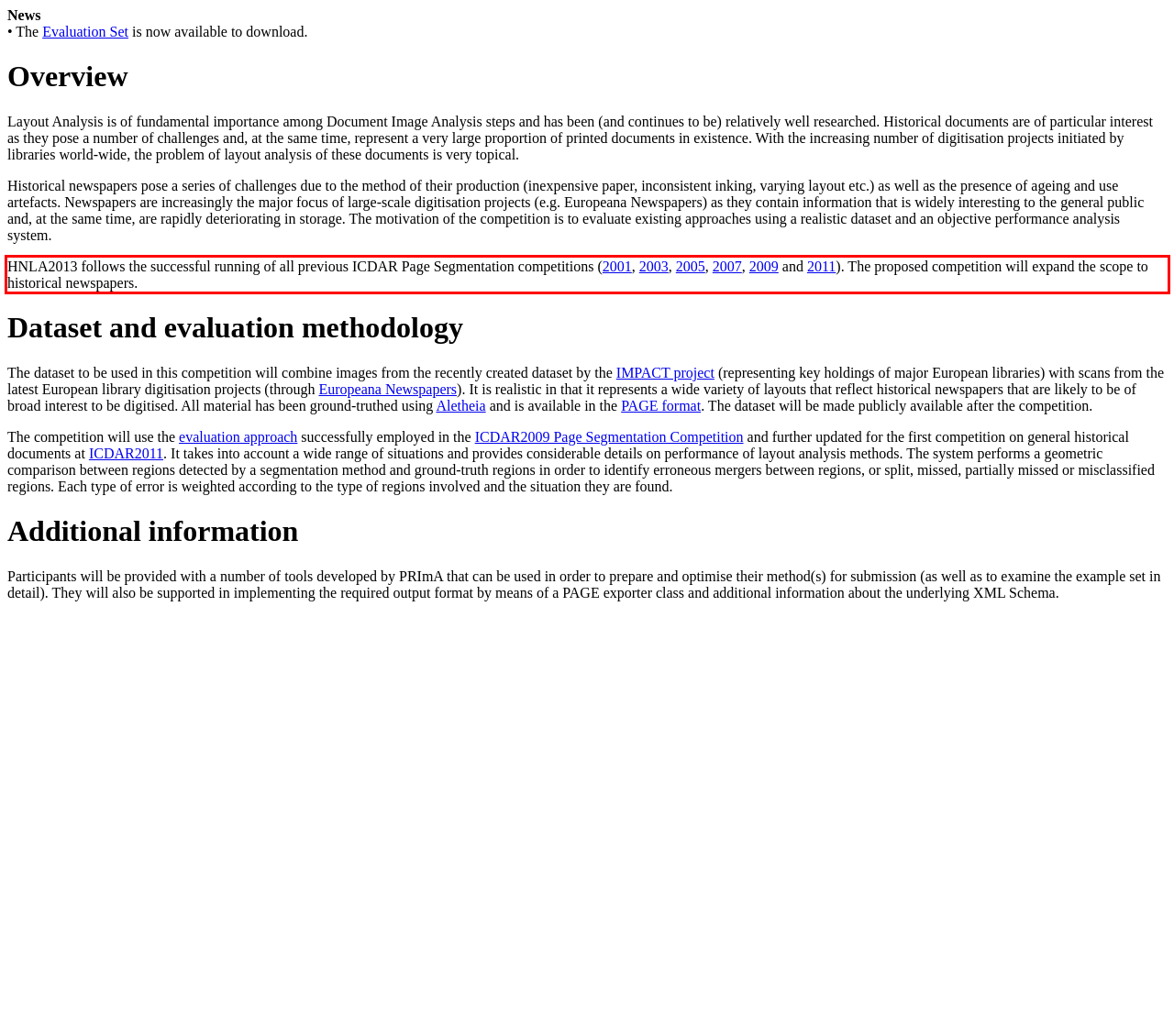Given a webpage screenshot, locate the red bounding box and extract the text content found inside it.

HNLA2013 follows the successful running of all previous ICDAR Page Segmentation competitions (2001, 2003, 2005, 2007, 2009 and 2011). The proposed competition will expand the scope to historical newspapers.